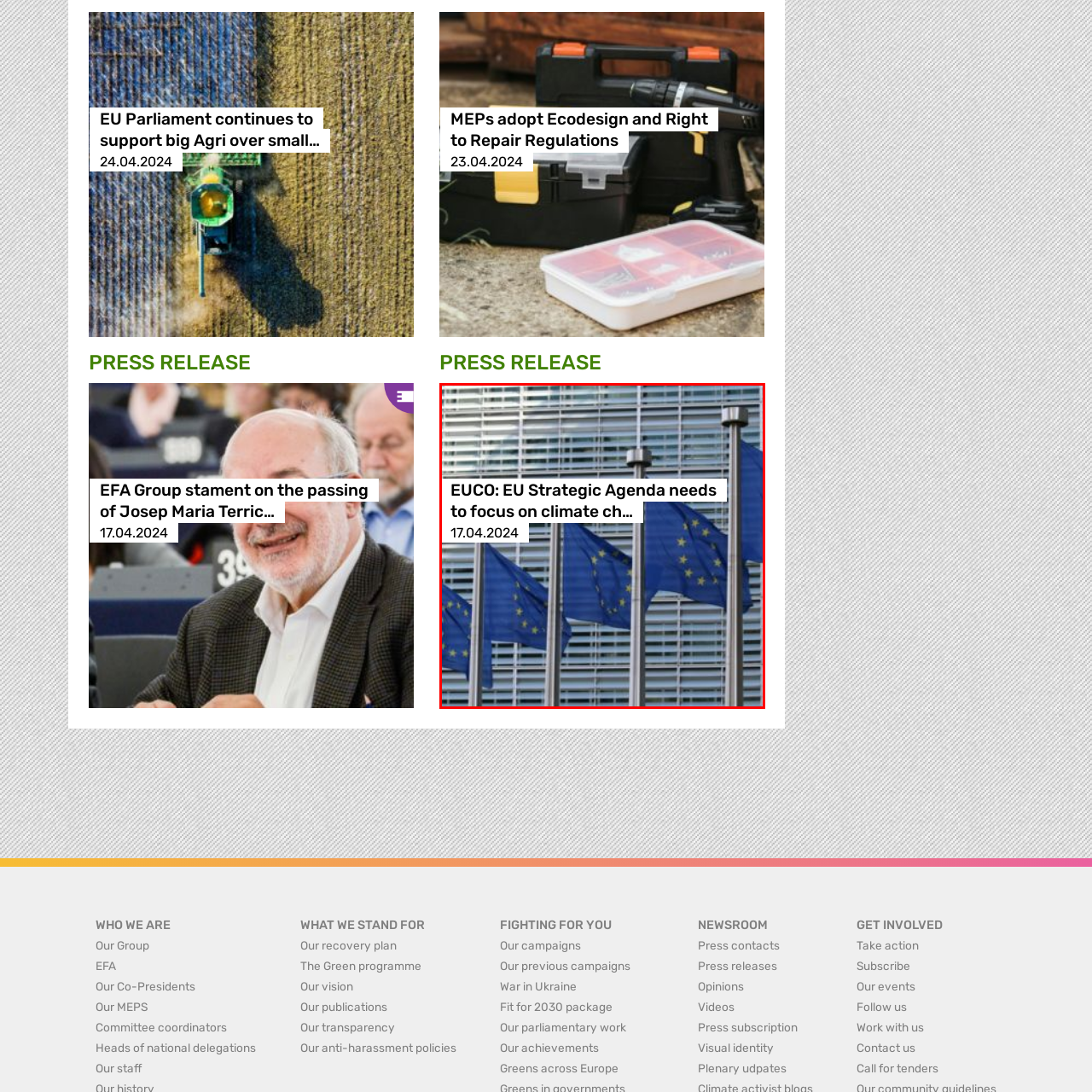Using the image highlighted in the red border, answer the following question concisely with a word or phrase:
What is symbolized by the European Union flags waving in front of the modern architectural facade?

European unity and cooperation